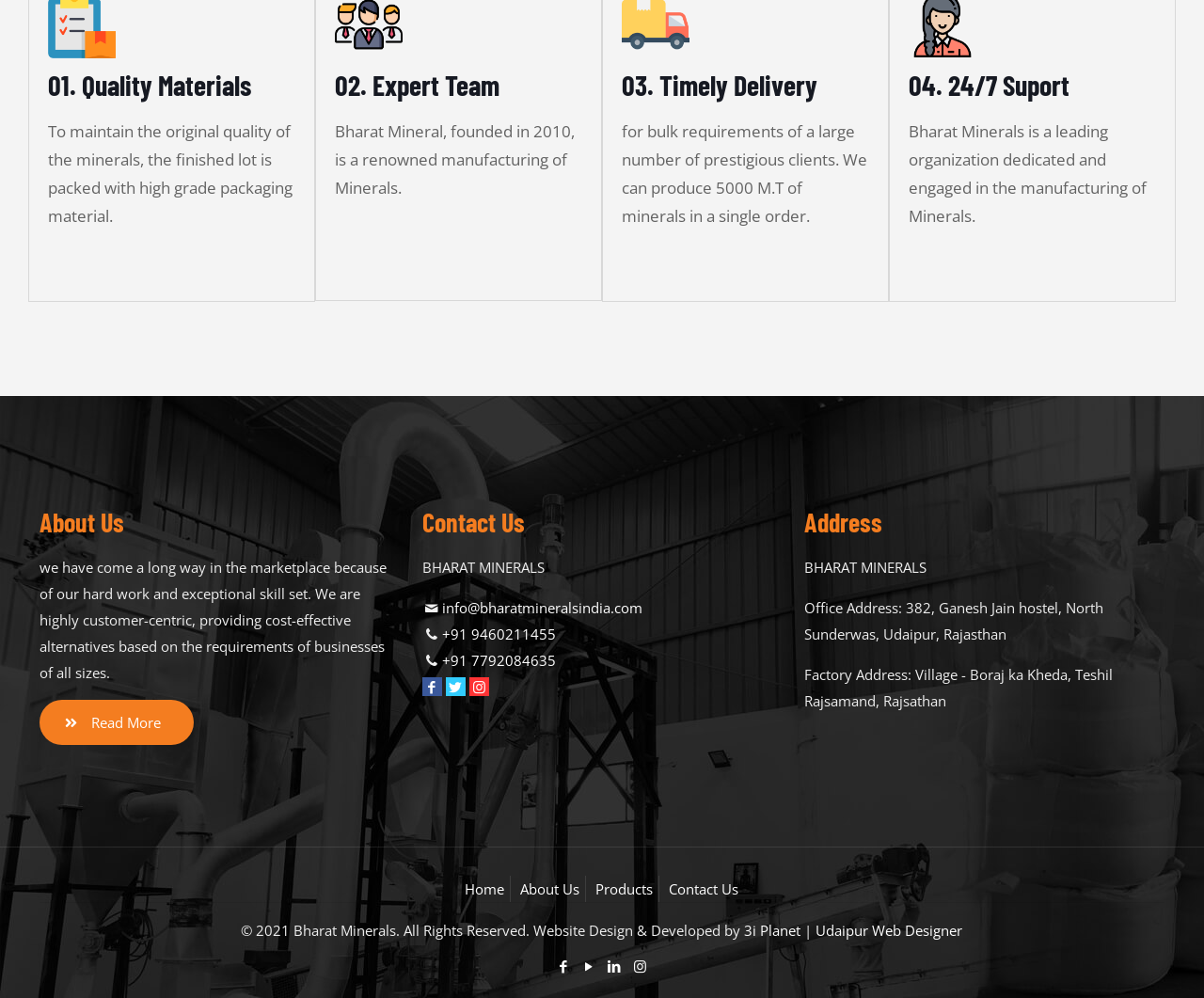Refer to the image and answer the question with as much detail as possible: How many social media links are provided?

At the bottom of the webpage, four social media links are provided: '', '', '', and ''.